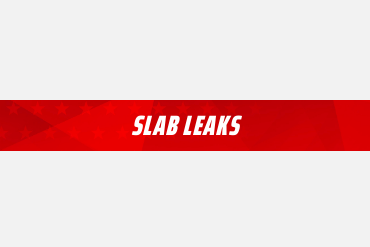Describe all the elements and aspects of the image comprehensively.

The image features a bold, eye-catching header that reads "SLAB LEAKS," set against a vibrant red background adorned with subtle star motifs. This striking design emphasizes the importance of slab leak services, likely targeting homeowners who may be experiencing plumbing issues related to leaks beneath their foundation. The dynamic color and strong typography convey urgency and expertise, motivating viewers to address potential slab leak concerns promptly. This visual element complements the overall theme of plumbing services, highlighting a specific area of expertise offered by the company.